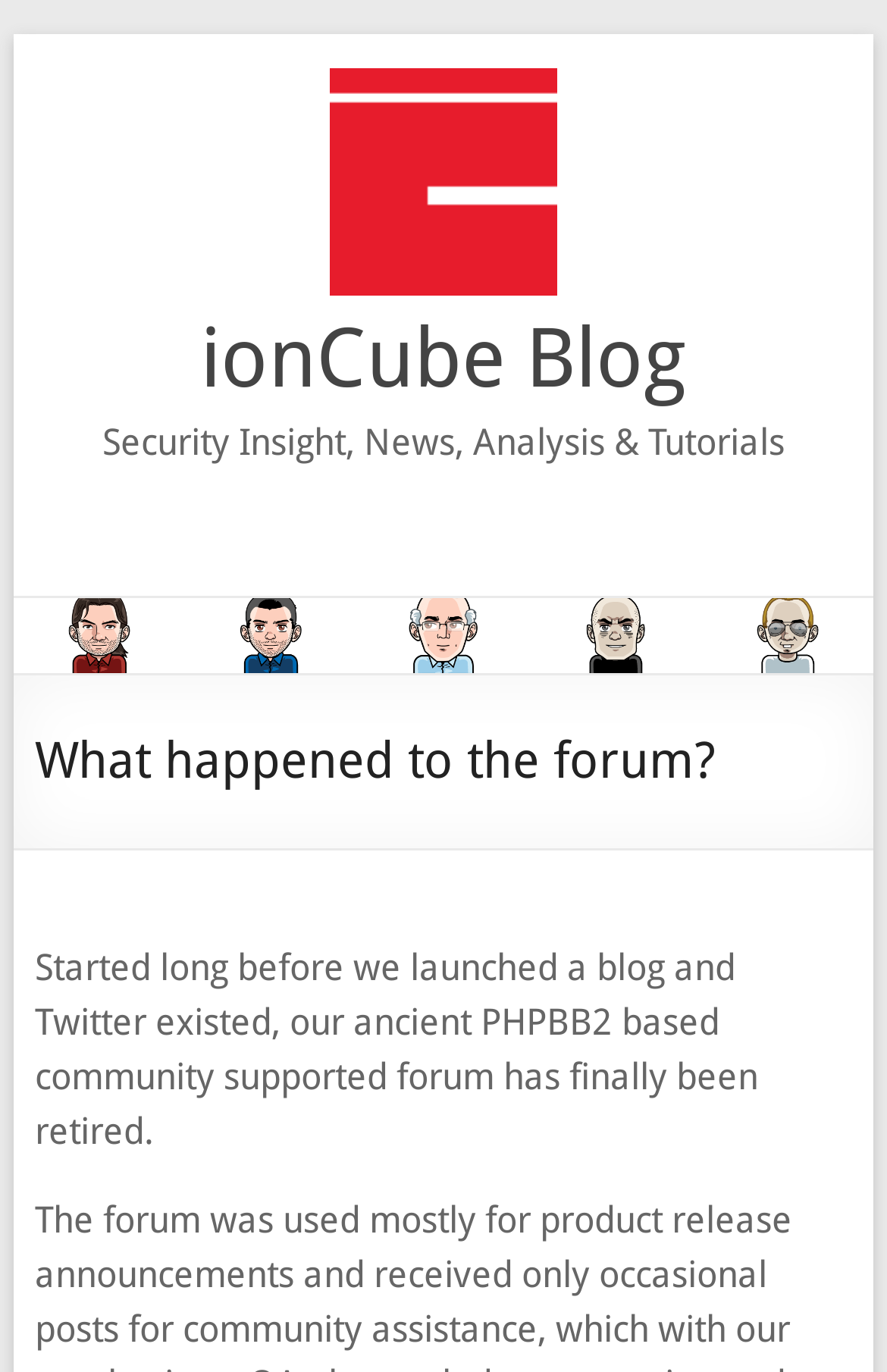What is the topic of the blog?
Answer the question with as much detail as you can, using the image as a reference.

The topic of the blog can be found in the subtitle of the blog, which is located below the blog's name. It is written as 'Security Insight, News, Analysis & Tutorials'.